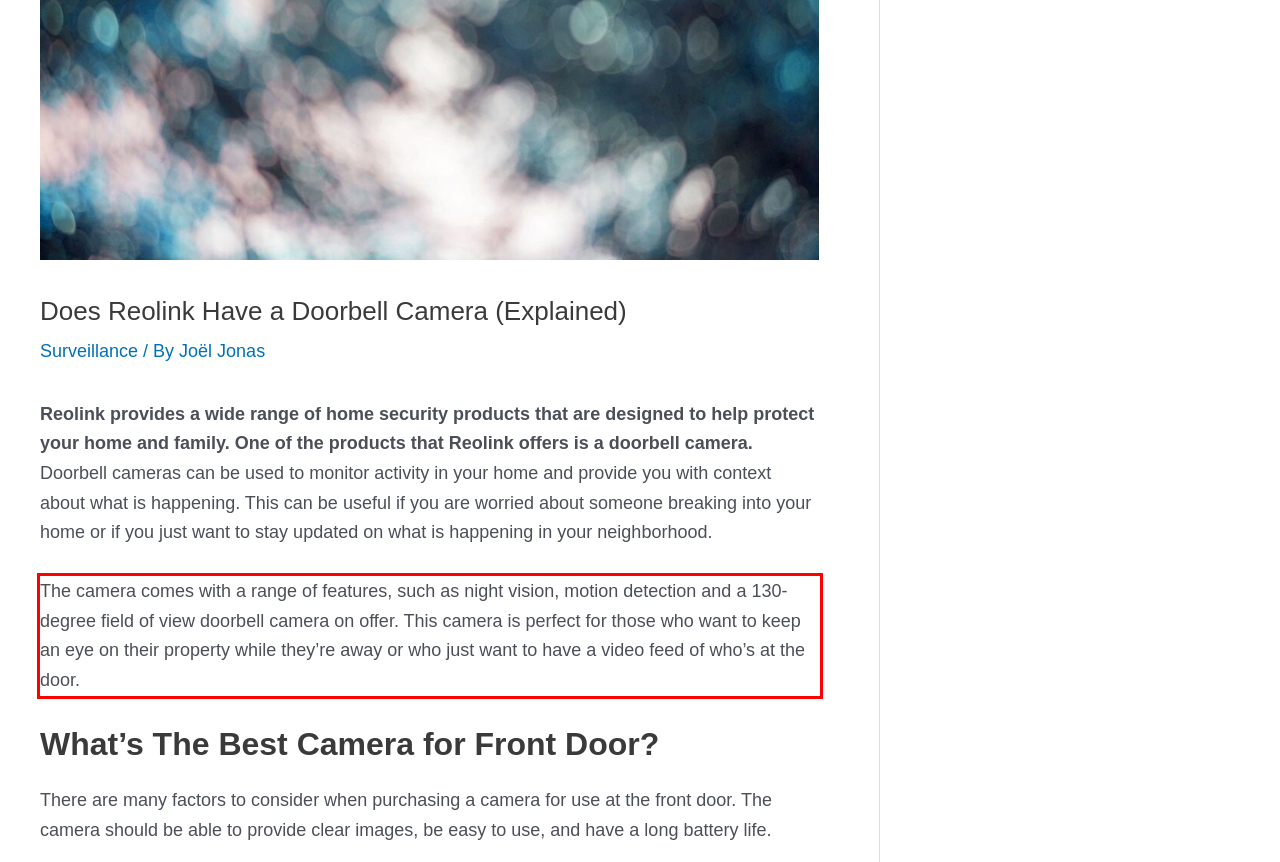Given the screenshot of the webpage, identify the red bounding box, and recognize the text content inside that red bounding box.

The camera comes with a range of features, such as night vision, motion detection and a 130-degree field of view doorbell camera on offer. This camera is perfect for those who want to keep an eye on their property while they’re away or who just want to have a video feed of who’s at the door.